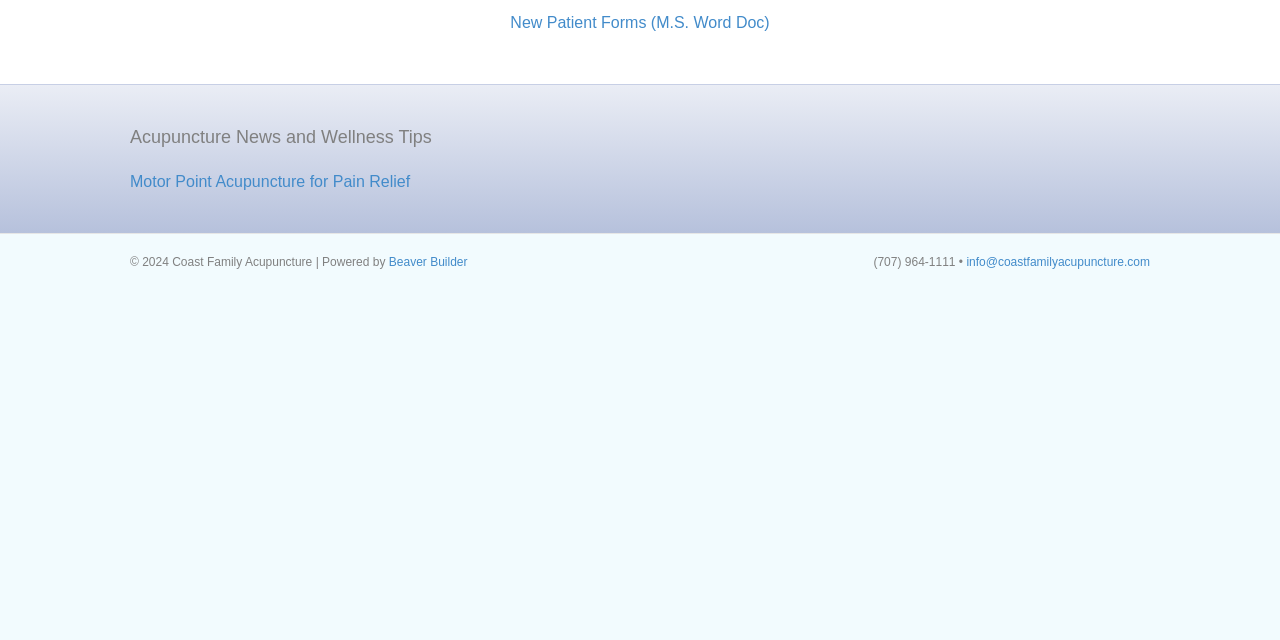Based on the element description "info@coastfamilyacupuncture.com", predict the bounding box coordinates of the UI element.

[0.755, 0.399, 0.898, 0.421]